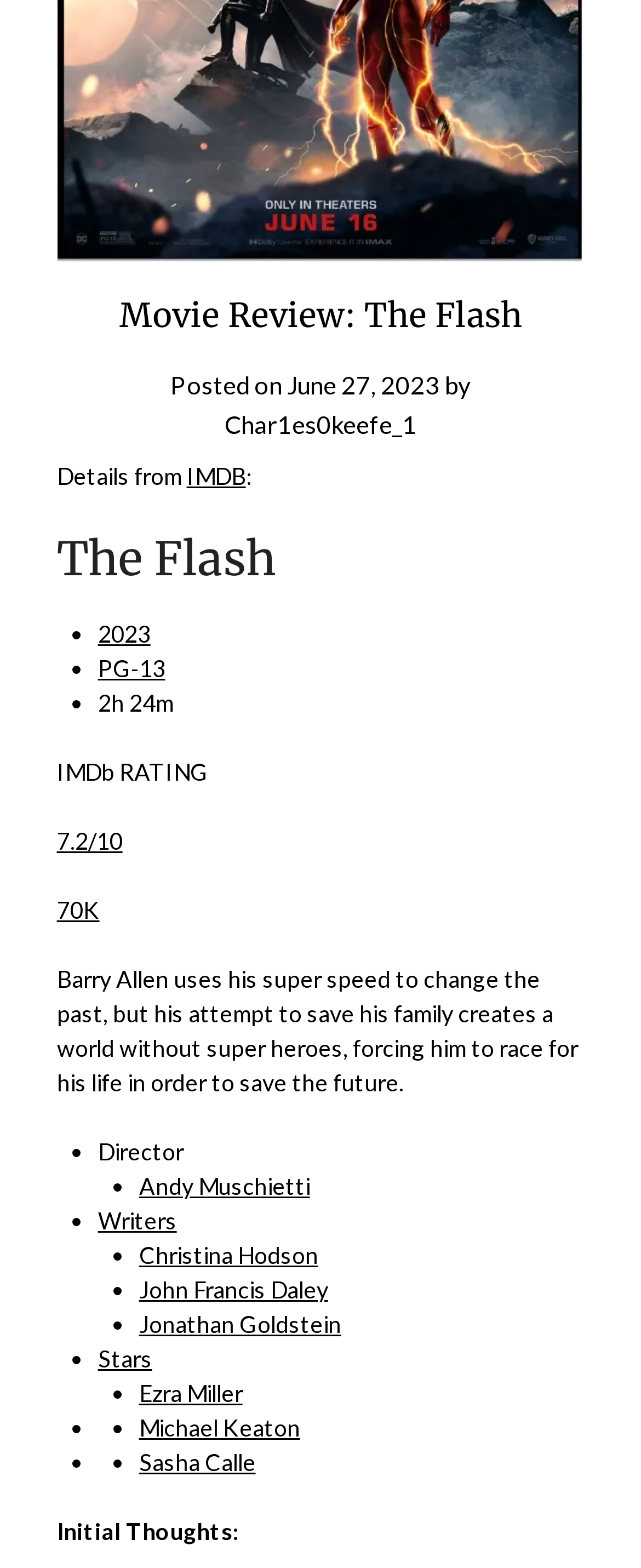Locate the bounding box coordinates of the element that should be clicked to execute the following instruction: "Read the movie description".

[0.089, 0.615, 0.901, 0.699]